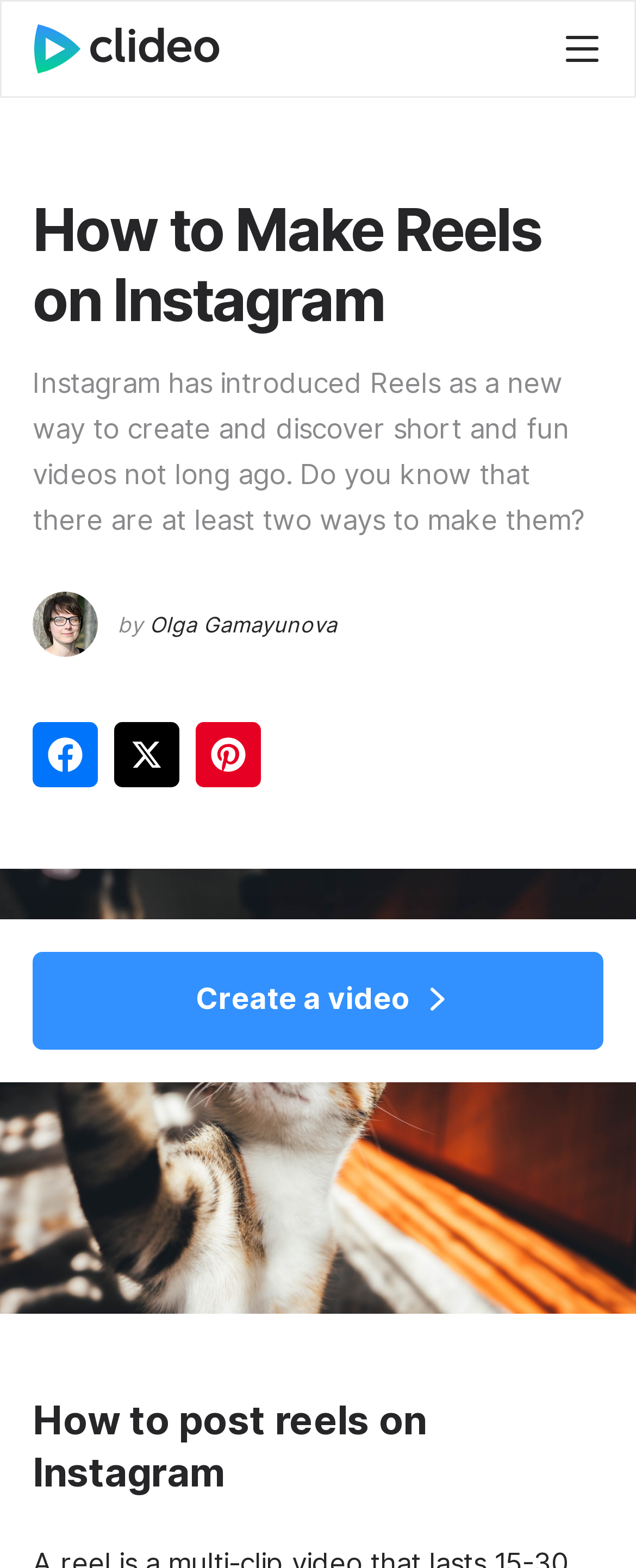Carefully observe the image and respond to the question with a detailed answer:
What is the purpose of the button at the top right corner?

There is a button located at the top right corner of the webpage, with a bounding box of [0.885, 0.019, 0.946, 0.044]. However, the purpose of this button is not explicitly stated on the webpage, and it does not have any descriptive text or image.